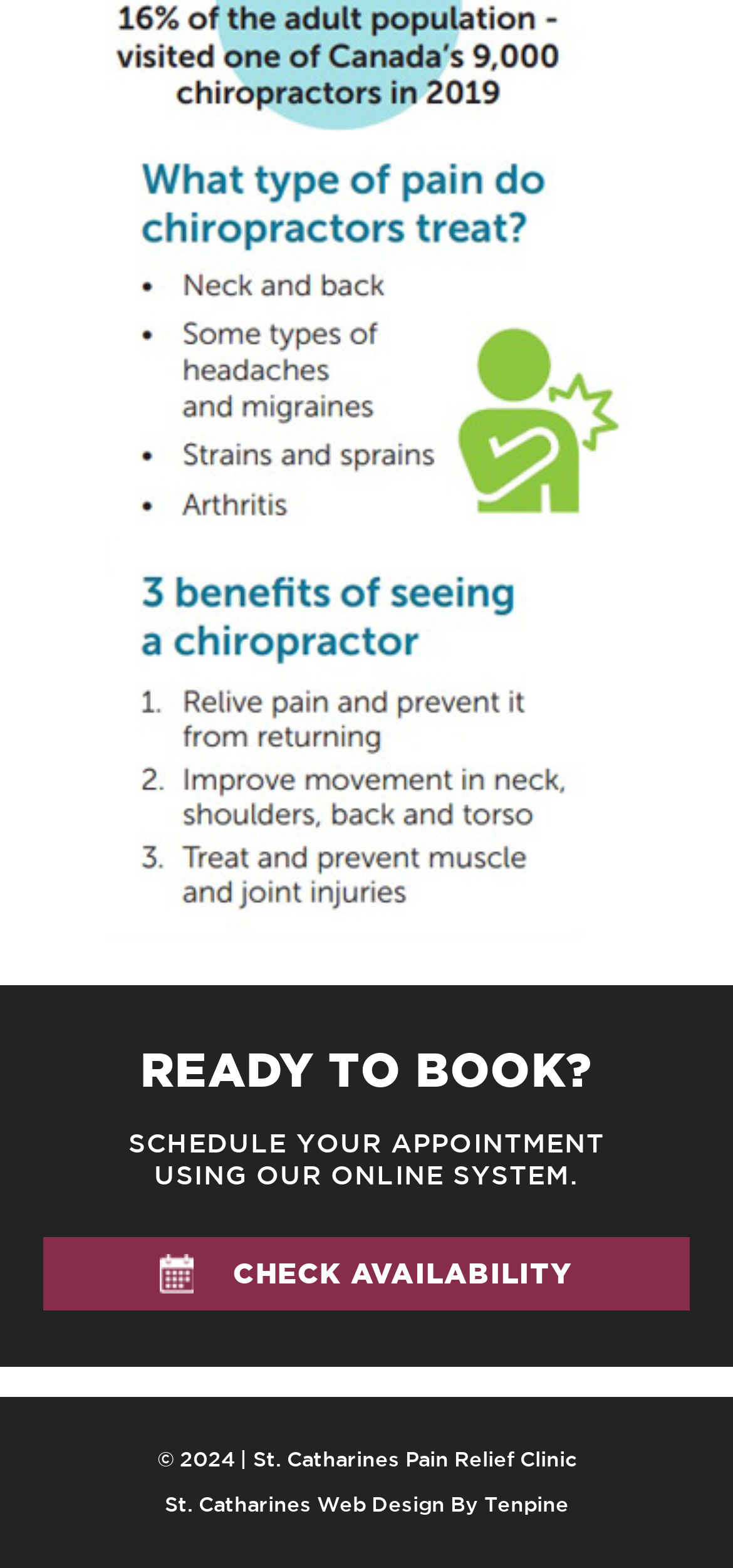What is the purpose of the 'Book online' button?
By examining the image, provide a one-word or phrase answer.

To schedule an appointment